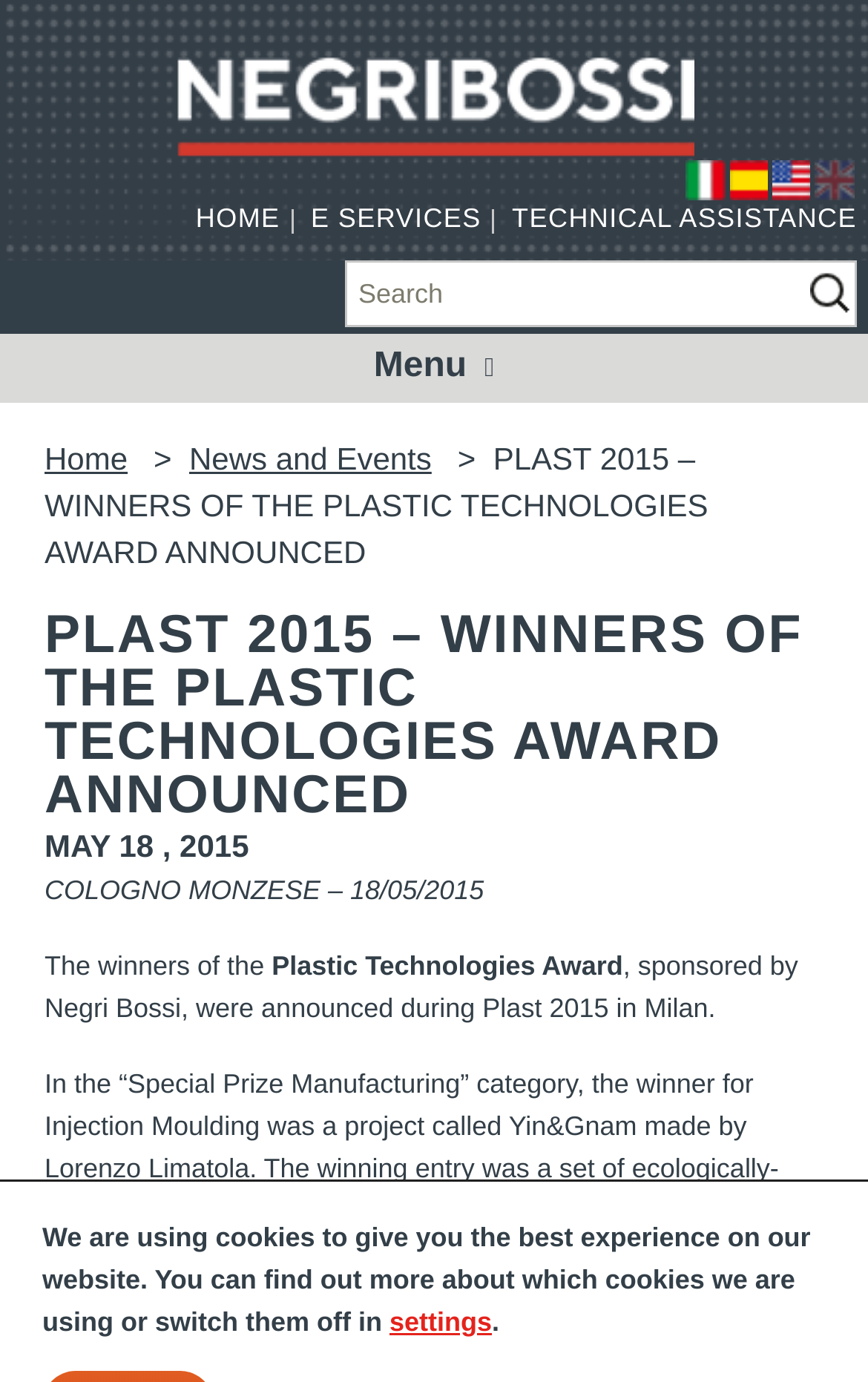Determine the bounding box coordinates of the region I should click to achieve the following instruction: "View News and Events". Ensure the bounding box coordinates are four float numbers between 0 and 1, i.e., [left, top, right, bottom].

[0.218, 0.319, 0.497, 0.344]